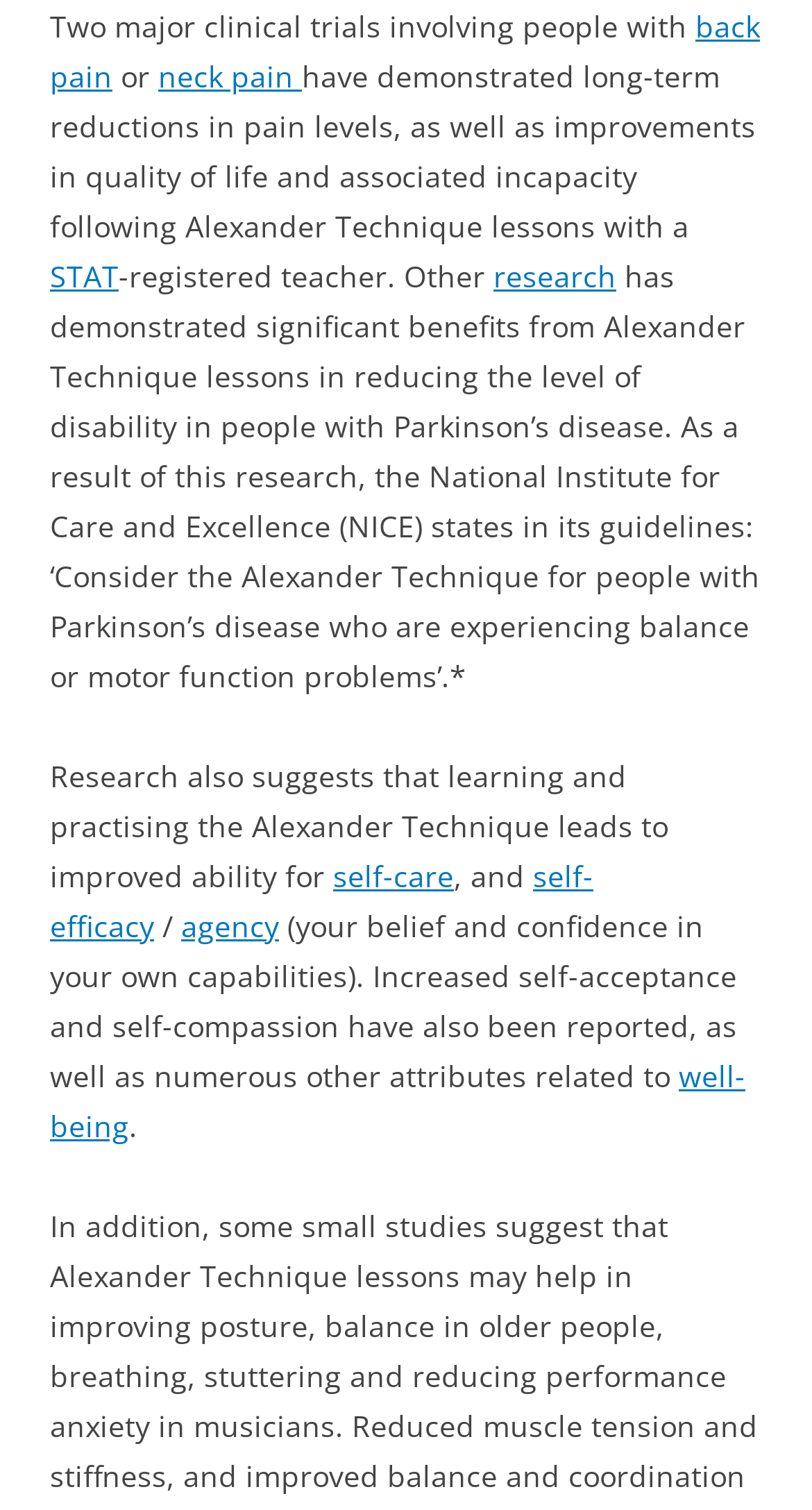Analyze the image and deliver a detailed answer to the question: What is the benefit of Alexander Technique lessons for people with Parkinson's disease?

According to the webpage, research has demonstrated significant benefits from Alexander Technique lessons in reducing the level of disability in people with Parkinson's disease, as stated in the guidelines by the National Institute for Care and Excellence (NICE).